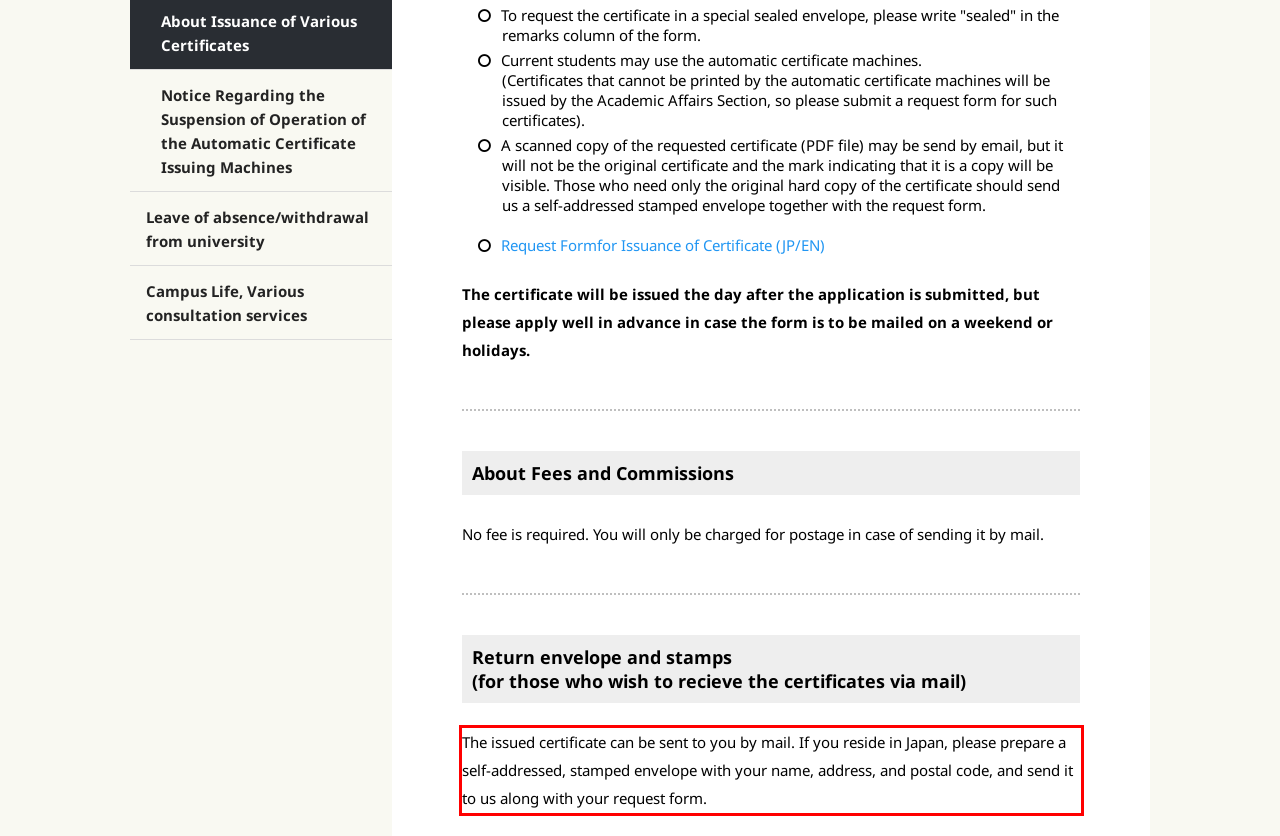Analyze the screenshot of the webpage and extract the text from the UI element that is inside the red bounding box.

The issued certificate can be sent to you by mail. If you reside in Japan, please prepare a self-addressed, stamped envelope with your name, address, and postal code, and send it to us along with your request form.